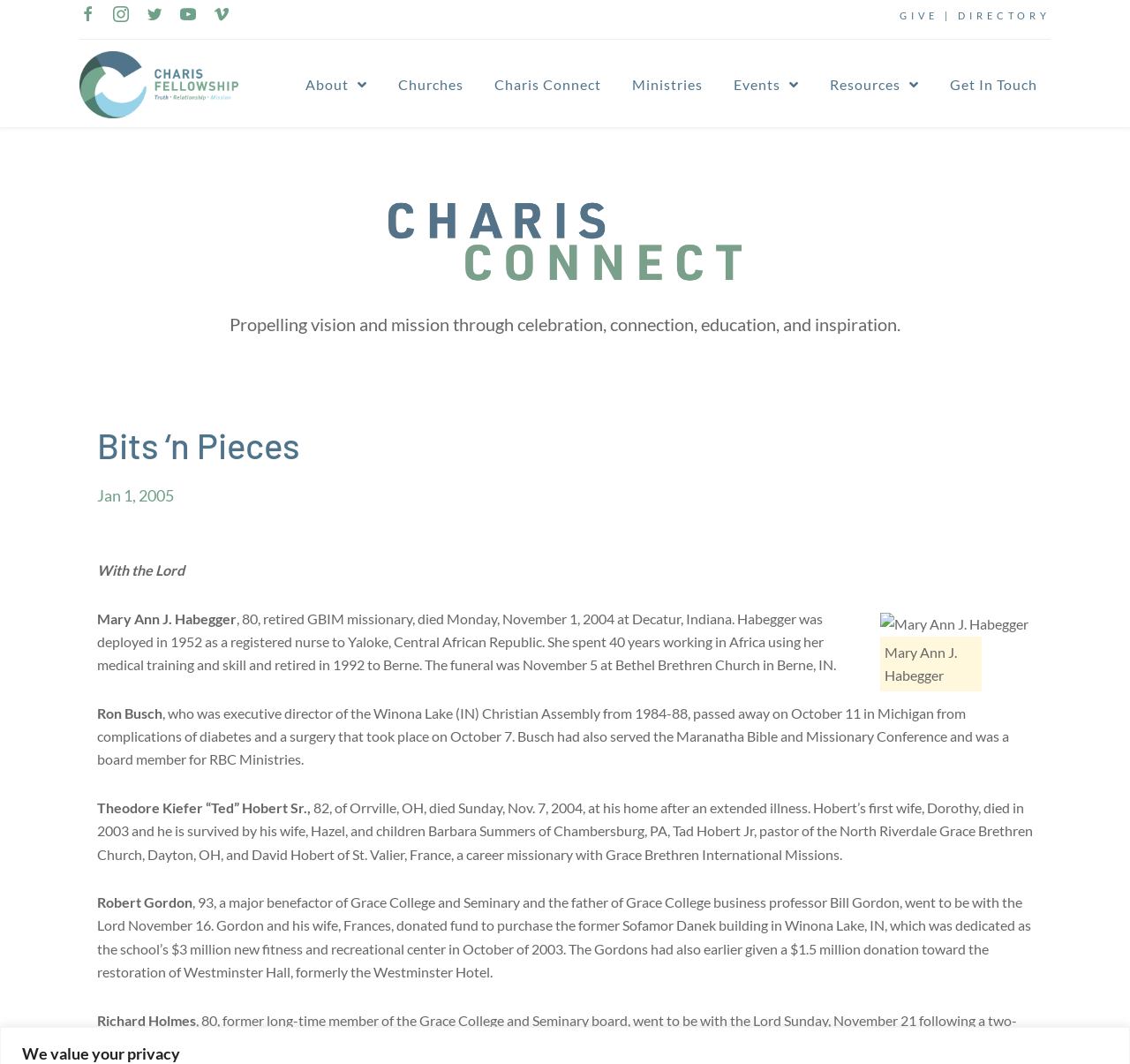Predict the bounding box for the UI component with the following description: "Legal T&Cs".

None